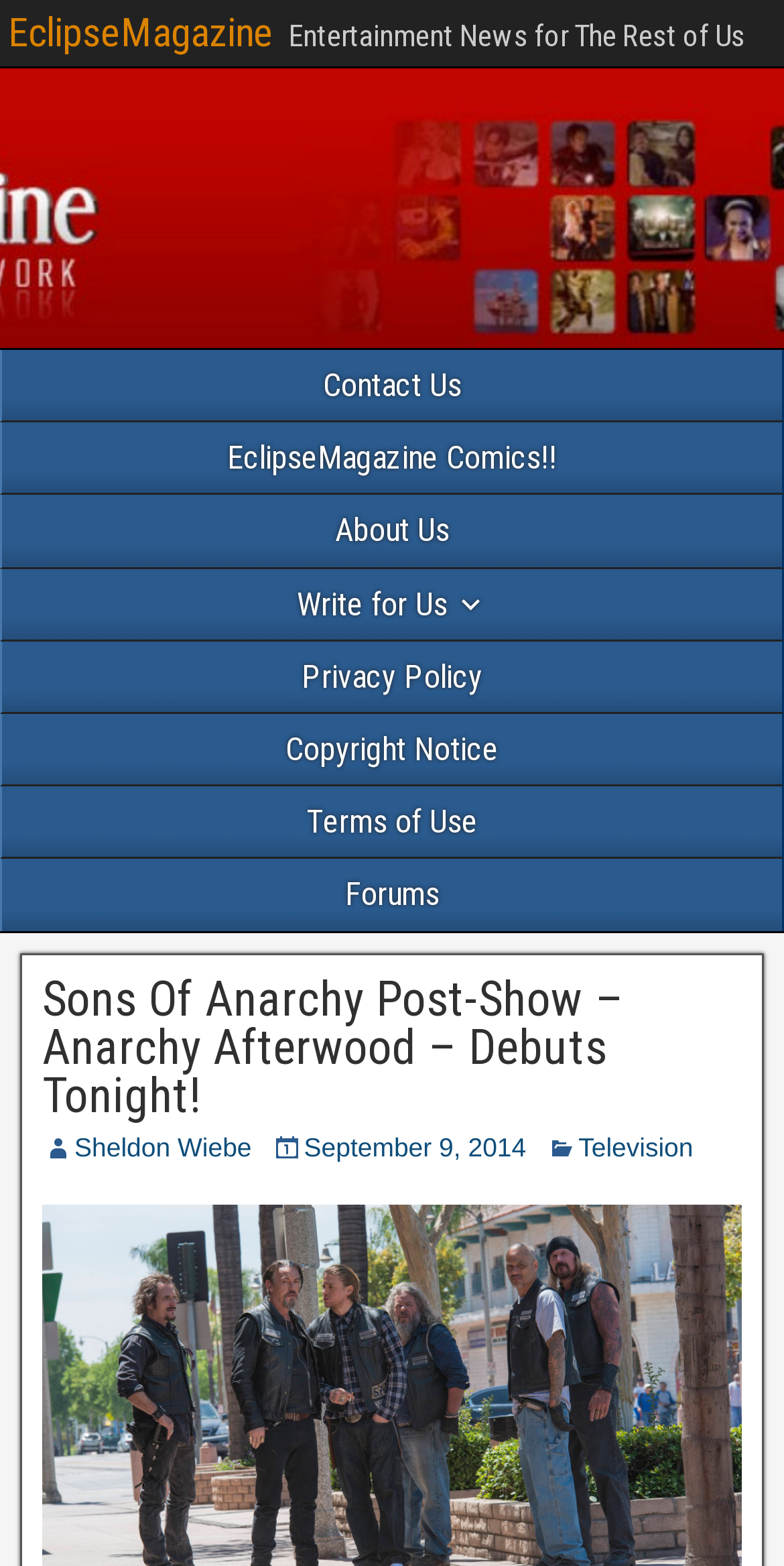Please use the details from the image to answer the following question comprehensively:
What is the category of the article?

The category of the article can be found below the article title. It says 'Television' in a link element.